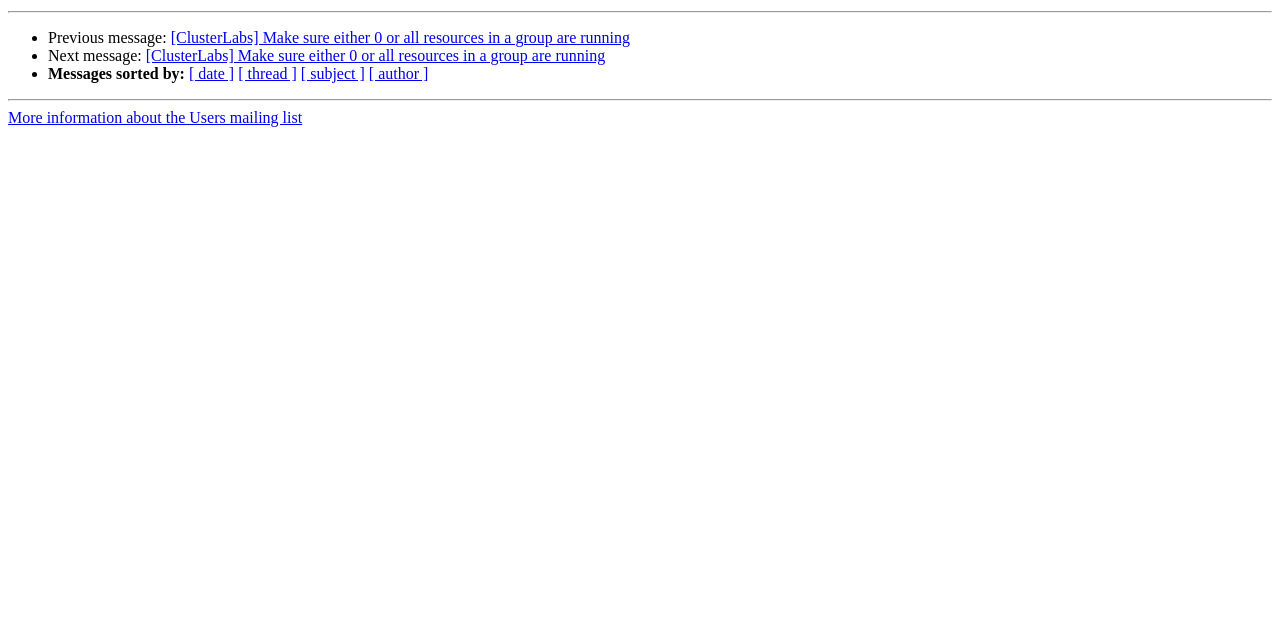Locate and provide the bounding box coordinates for the HTML element that matches this description: "[ author ]".

[0.288, 0.102, 0.335, 0.129]